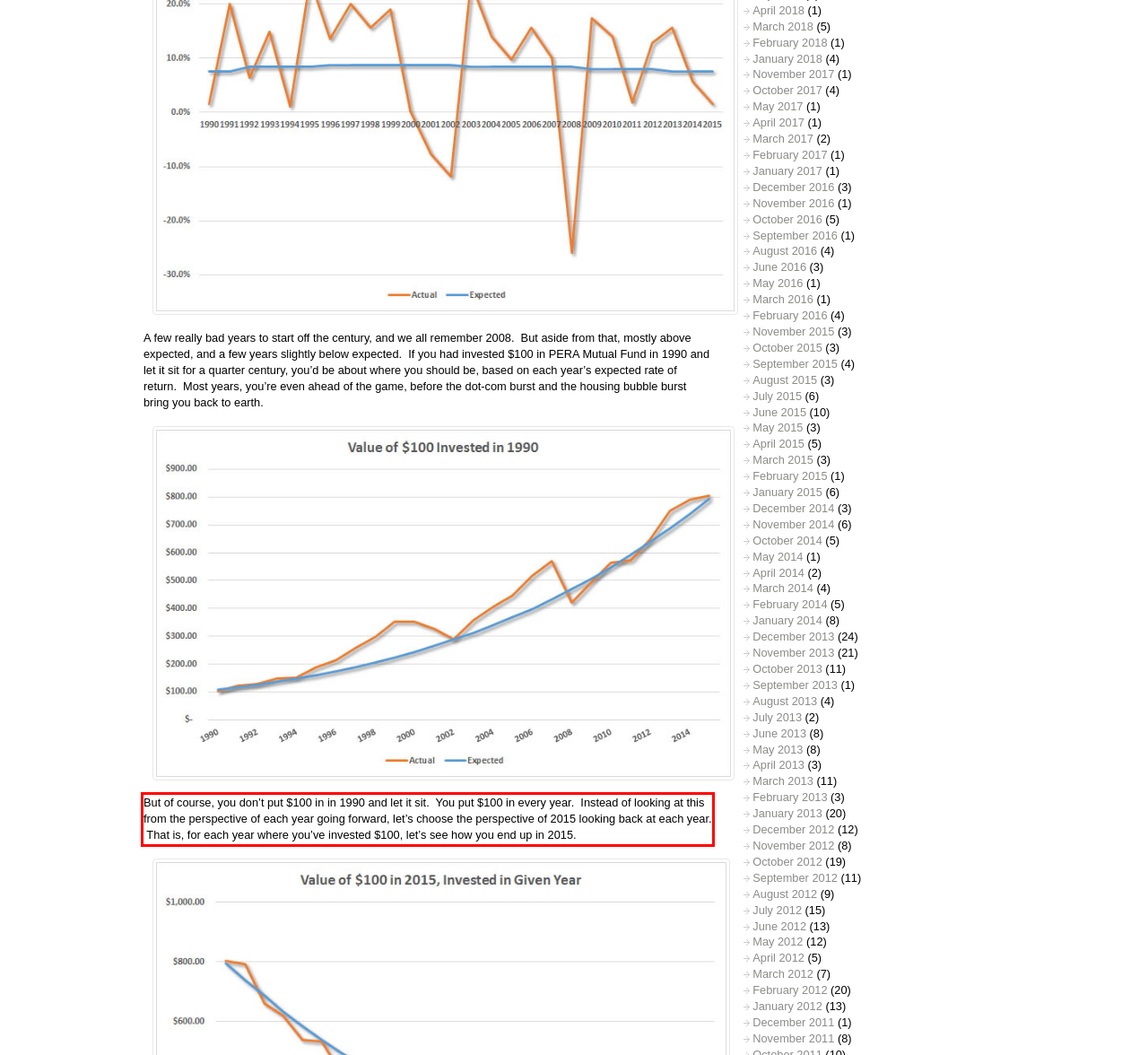You are looking at a screenshot of a webpage with a red rectangle bounding box. Use OCR to identify and extract the text content found inside this red bounding box.

But of course, you don’t put $100 in in 1990 and let it sit. You put $100 in every year. Instead of looking at this from the perspective of each year going forward, let’s choose the perspective of 2015 looking back at each year. That is, for each year where you’ve invested $100, let’s see how you end up in 2015.